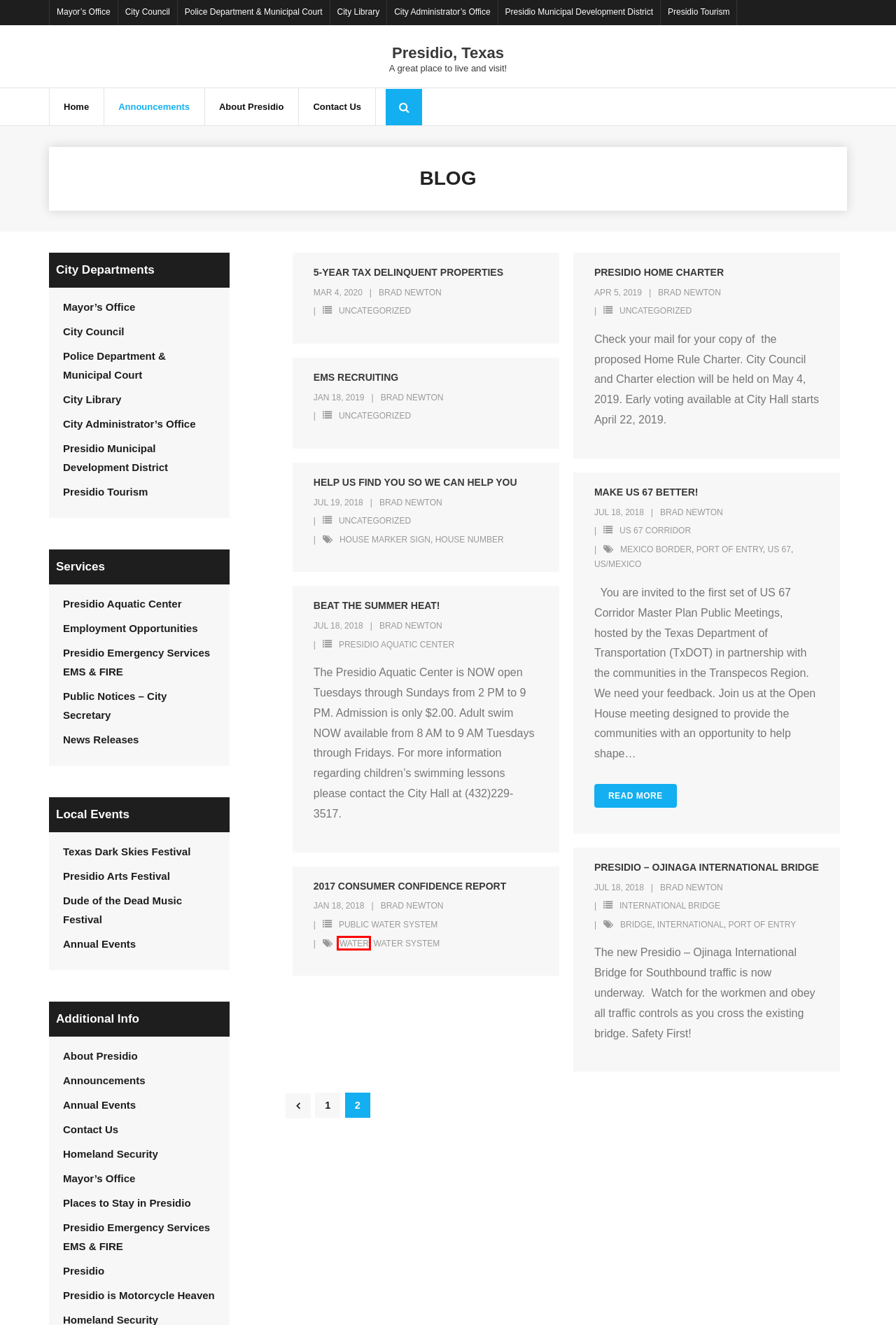Given a webpage screenshot with a red bounding box around a particular element, identify the best description of the new webpage that will appear after clicking on the element inside the red bounding box. Here are the candidates:
A. Annual Events – Presidio, Texas
B. Water – Presidio, Texas
C. House Number – Presidio, Texas
D. Presidio Home Charter – Presidio, Texas
E. City Administrator’s Office – Presidio, Texas
F. Announcements – Presidio, Texas
G. Presidio, Texas – A great place to live and visit!
H. 2017 Consumer Confidence Report – Presidio, Texas

B